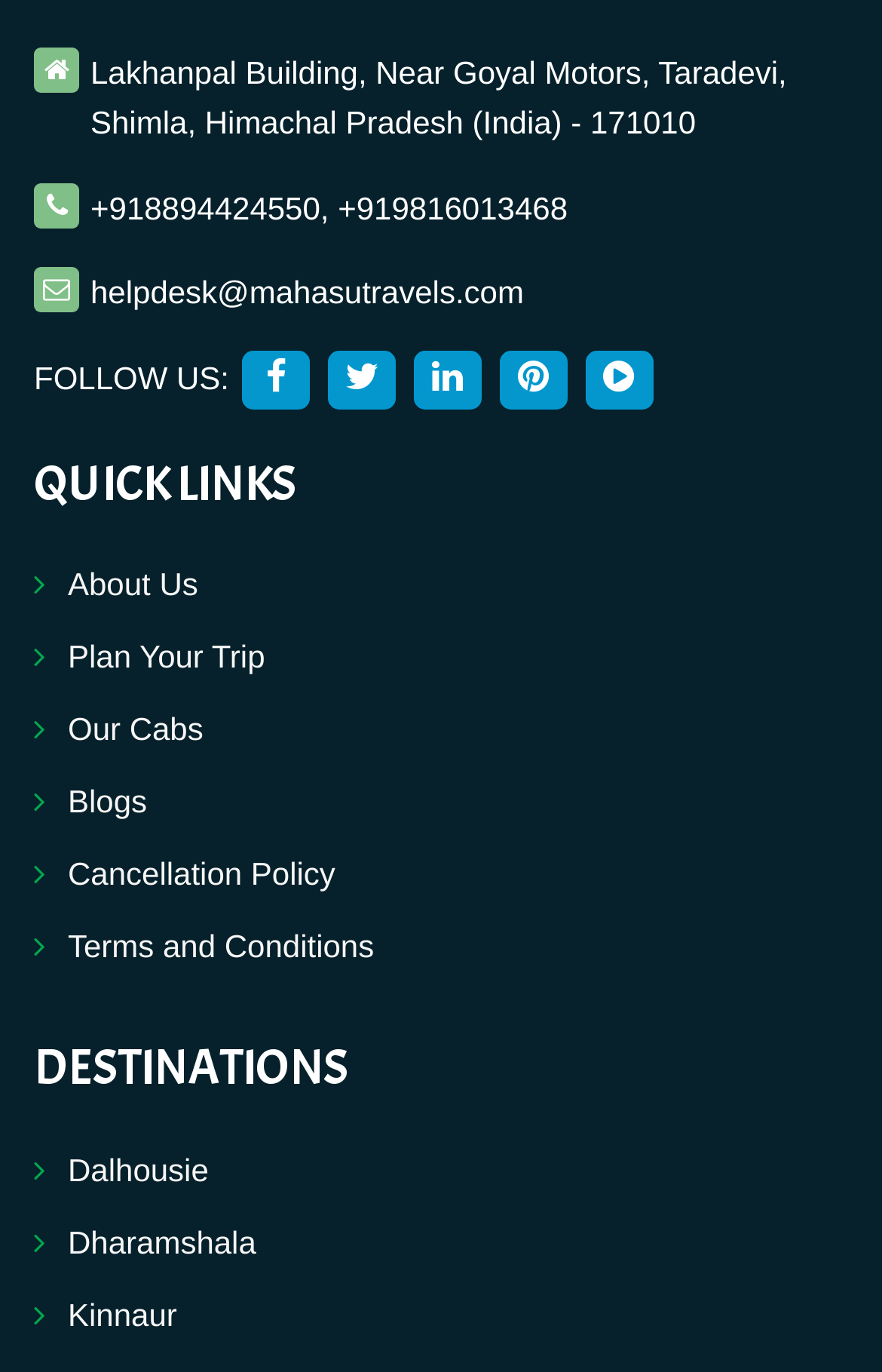Show me the bounding box coordinates of the clickable region to achieve the task as per the instruction: "Contact through email".

[0.103, 0.2, 0.594, 0.226]